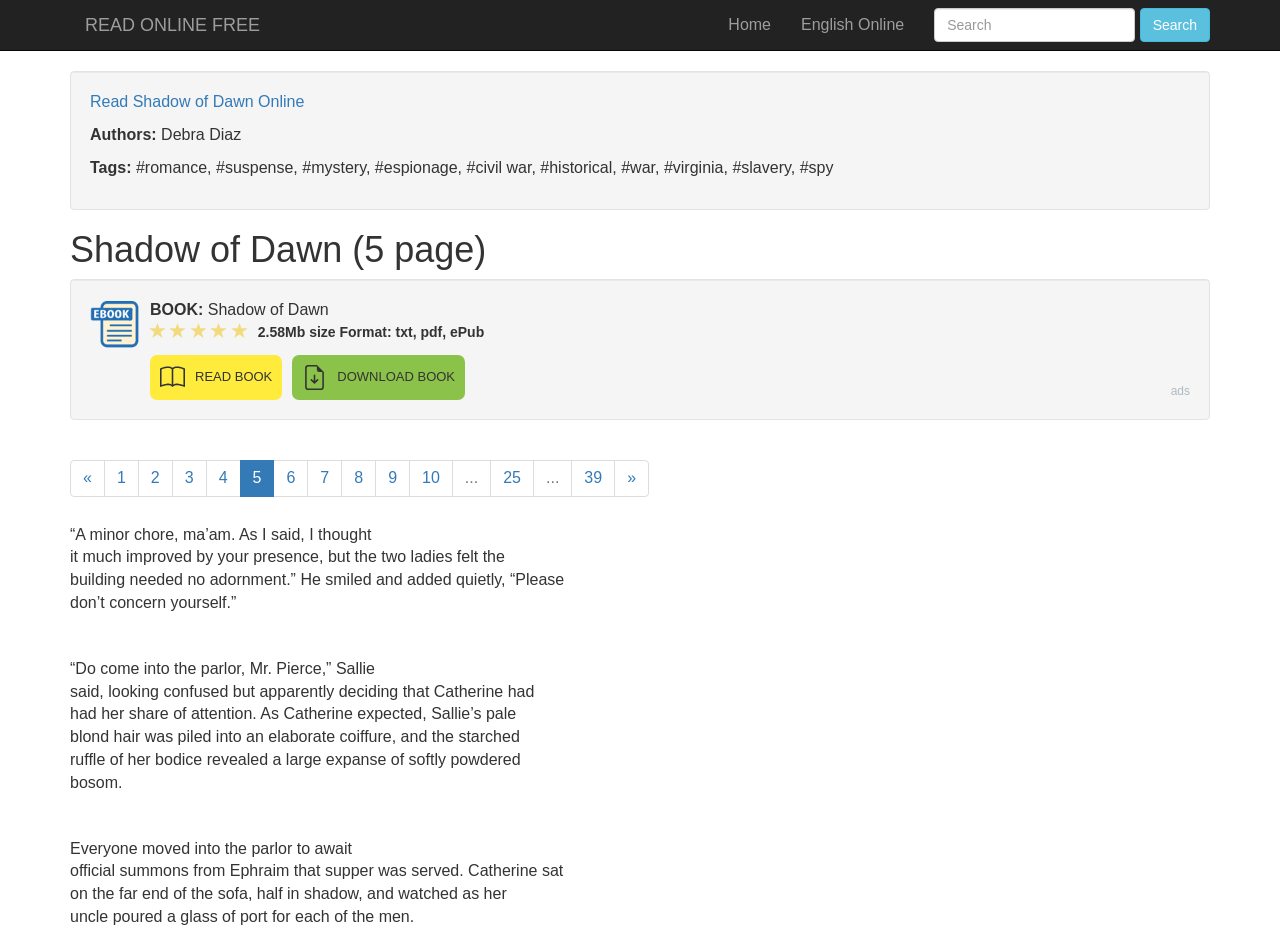Determine the bounding box coordinates of the clickable element to achieve the following action: 'Go to page 1'. Provide the coordinates as four float values between 0 and 1, formatted as [left, top, right, bottom].

[0.081, 0.488, 0.108, 0.527]